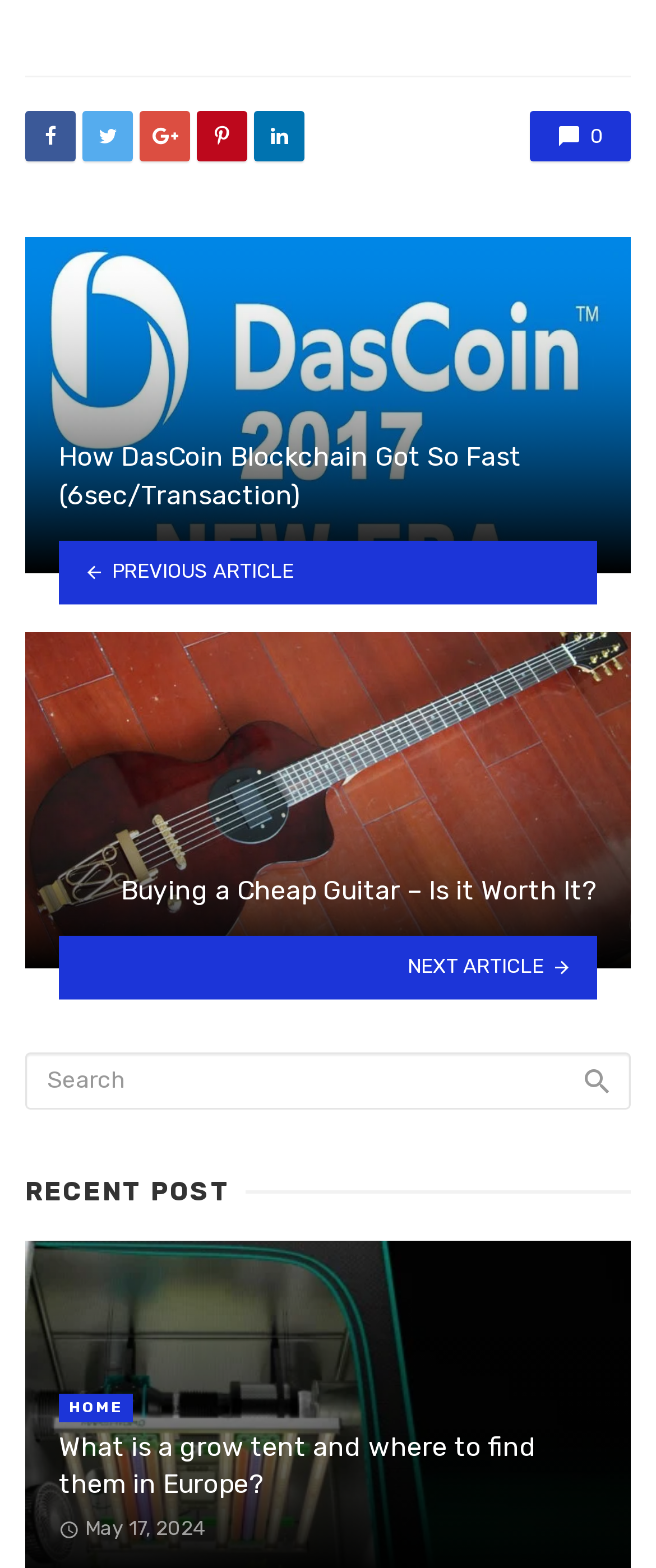Please identify the bounding box coordinates of the clickable region that I should interact with to perform the following instruction: "Click the previous article link". The coordinates should be expressed as four float numbers between 0 and 1, i.e., [left, top, right, bottom].

[0.038, 0.345, 0.962, 0.385]